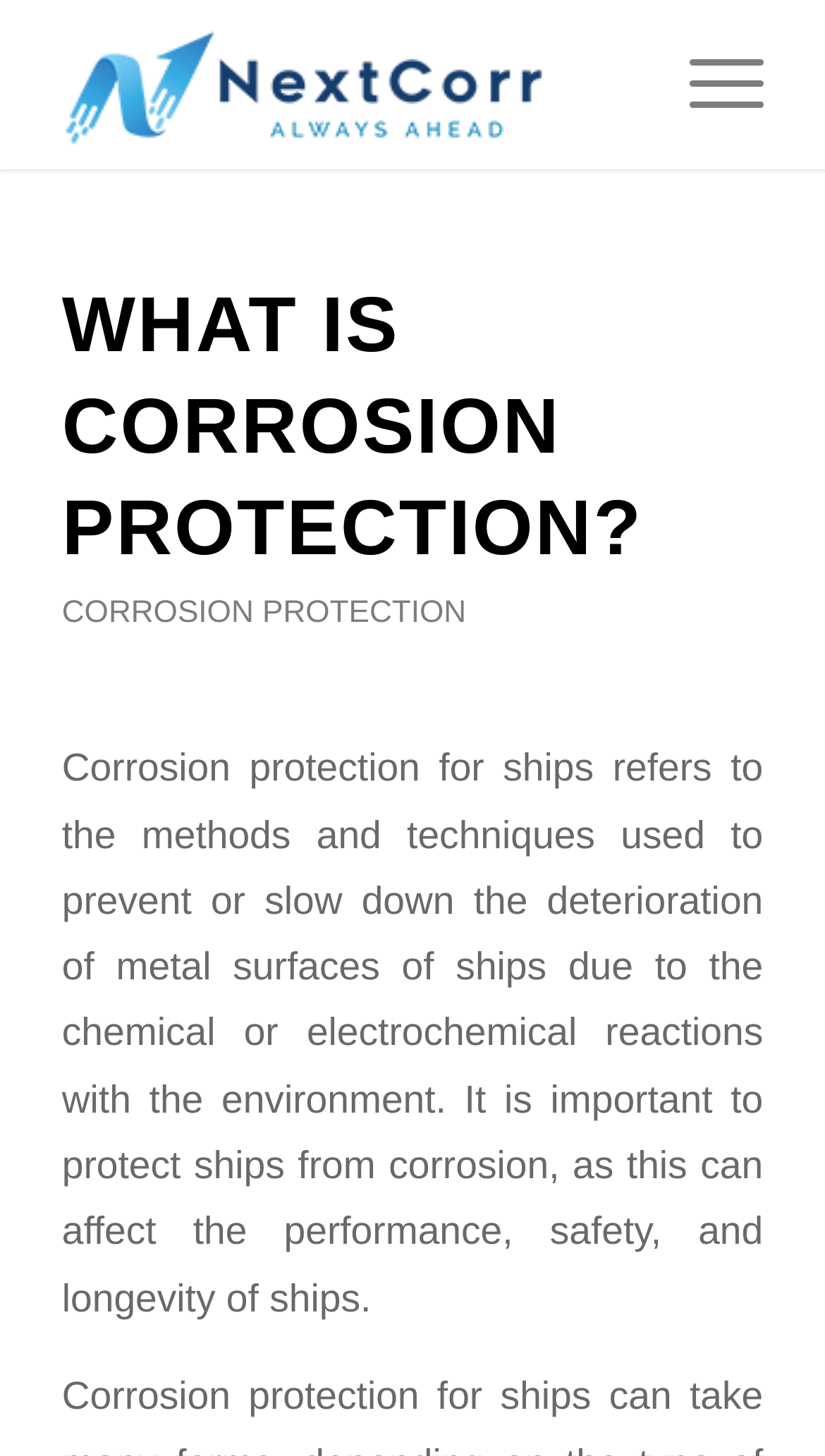Find and provide the bounding box coordinates for the UI element described with: "alt="NextCorr Ltd." title="Logo"".

[0.075, 0.0, 0.755, 0.116]